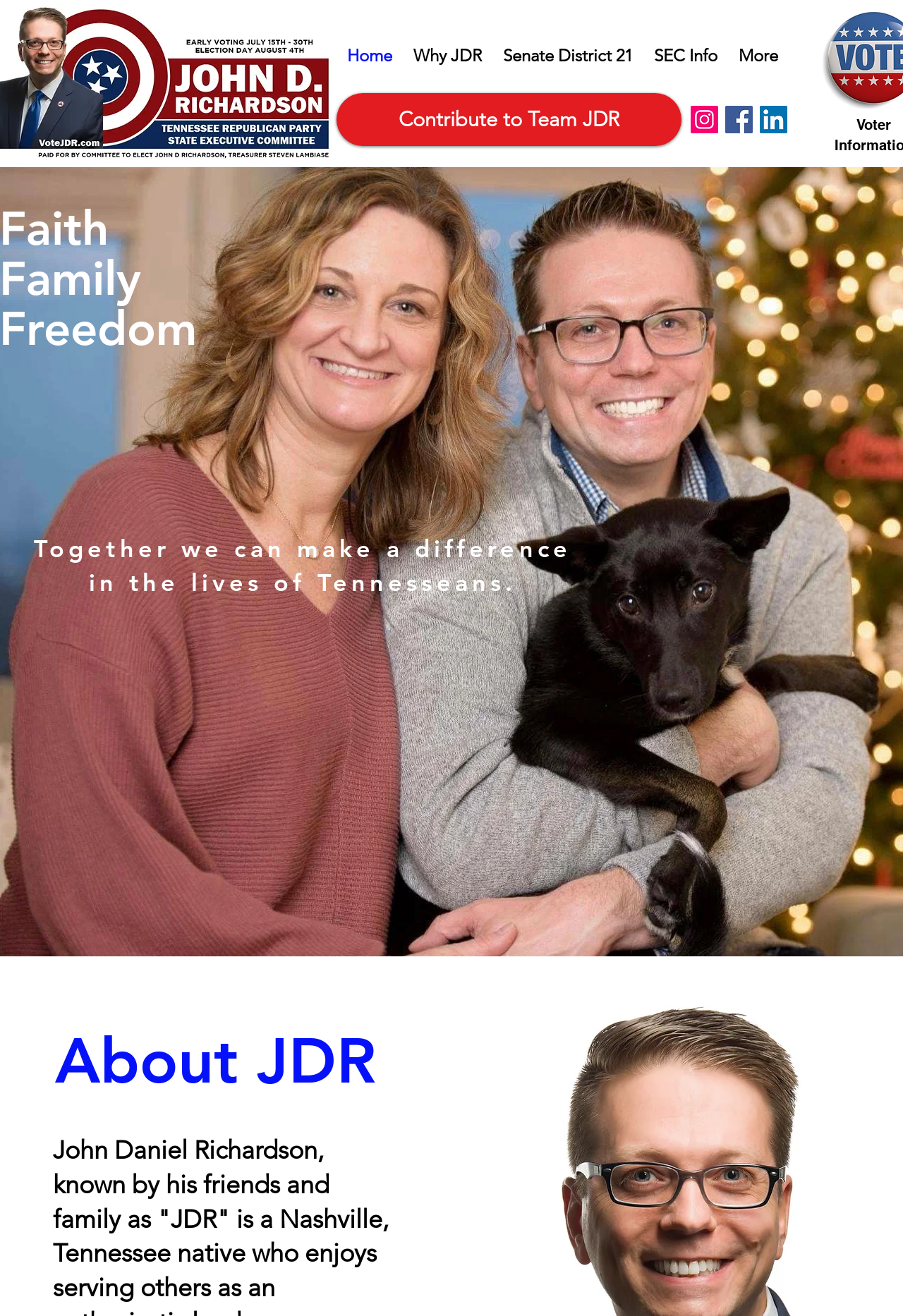Determine the bounding box coordinates of the UI element described by: "Why JDR".

[0.446, 0.019, 0.545, 0.065]